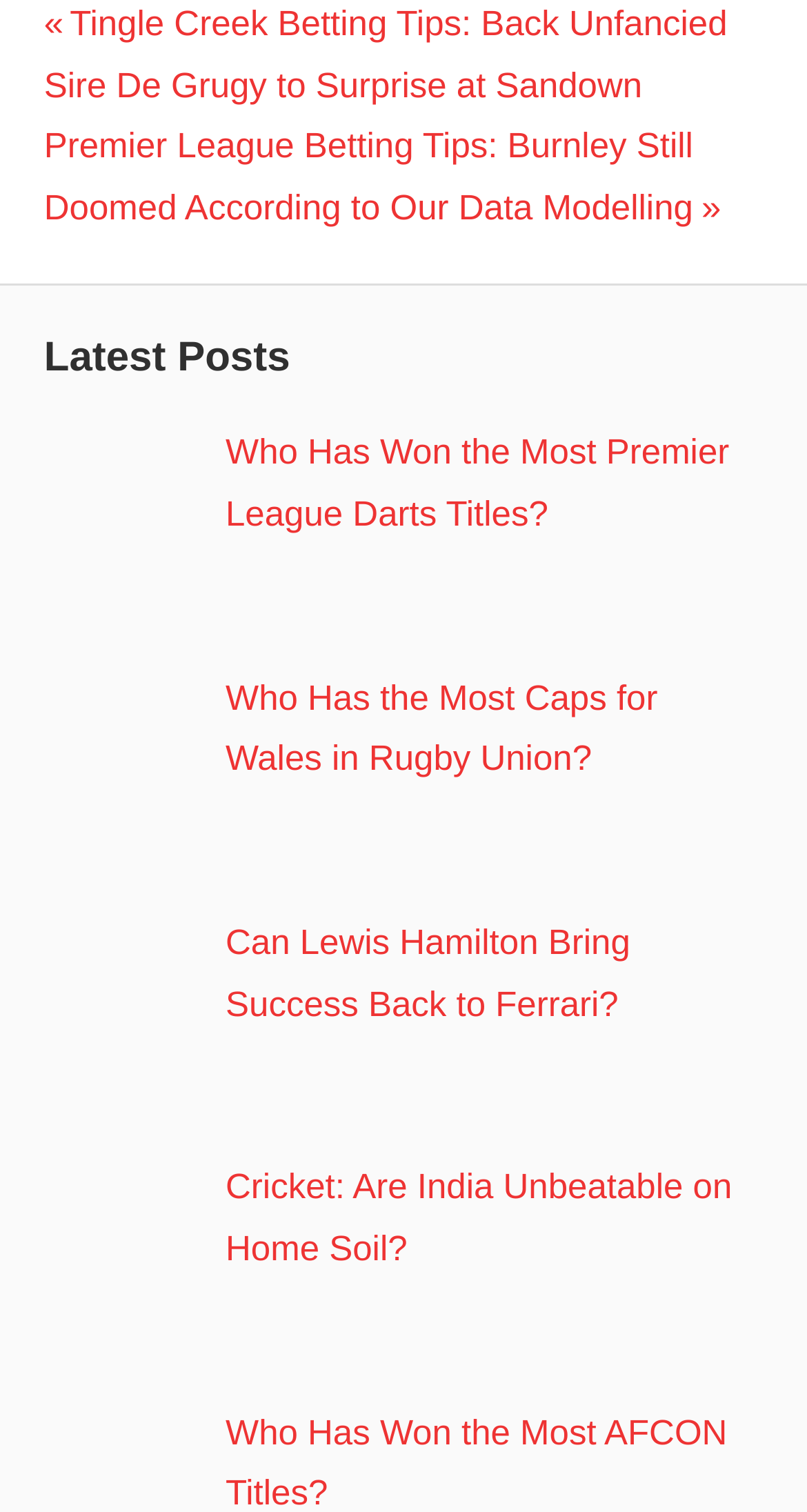What is the sport related to the third post under 'Latest Posts'?
Make sure to answer the question with a detailed and comprehensive explanation.

I looked at the third link under the 'Latest Posts' heading and saw that it is about Lewis Hamilton, a Formula 1 driver, and the question of whether he can bring success back to Ferrari.